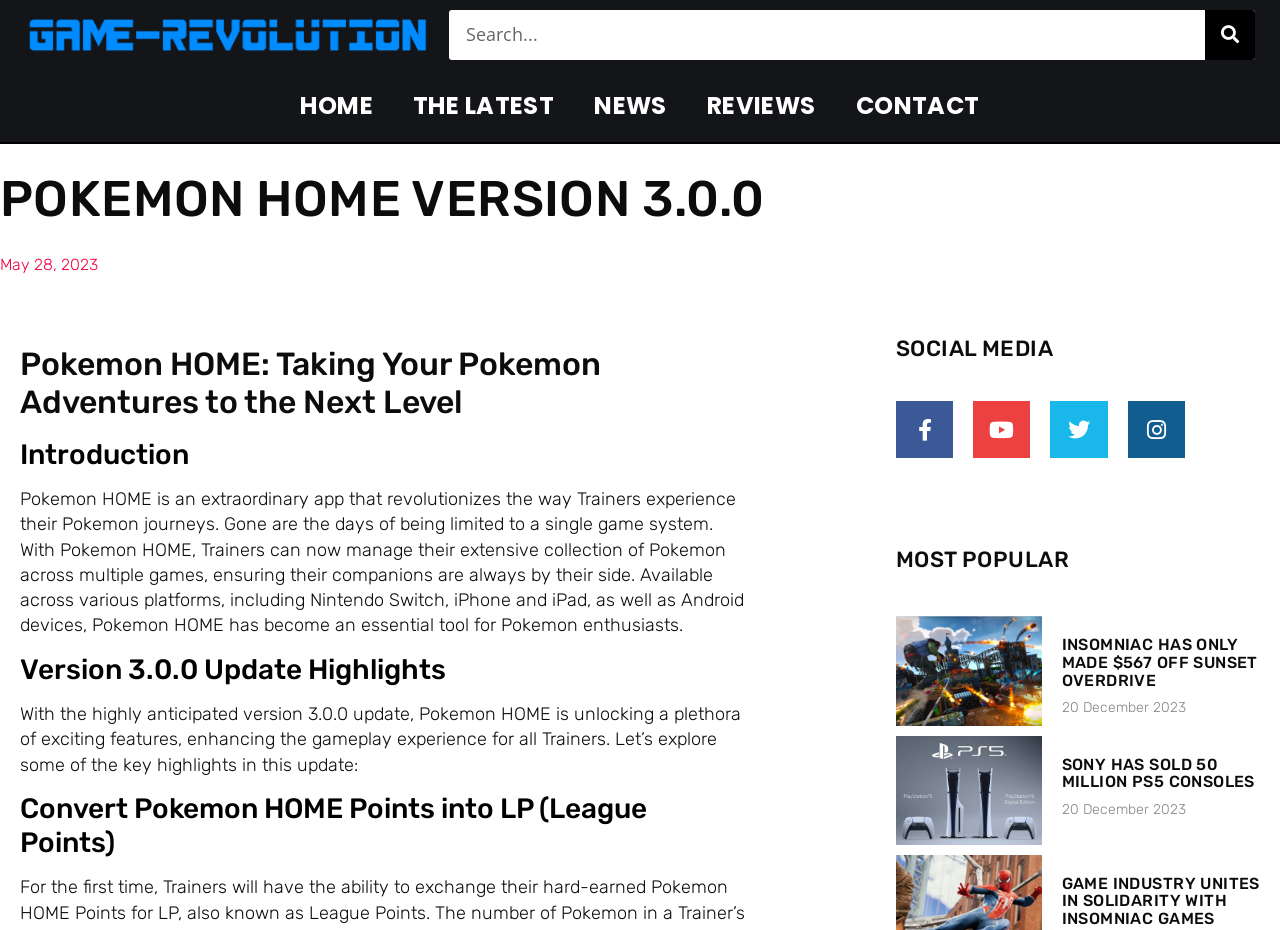Identify the bounding box coordinates of the clickable section necessary to follow the following instruction: "Read the latest news". The coordinates should be presented as four float numbers from 0 to 1, i.e., [left, top, right, bottom].

[0.307, 0.086, 0.449, 0.142]